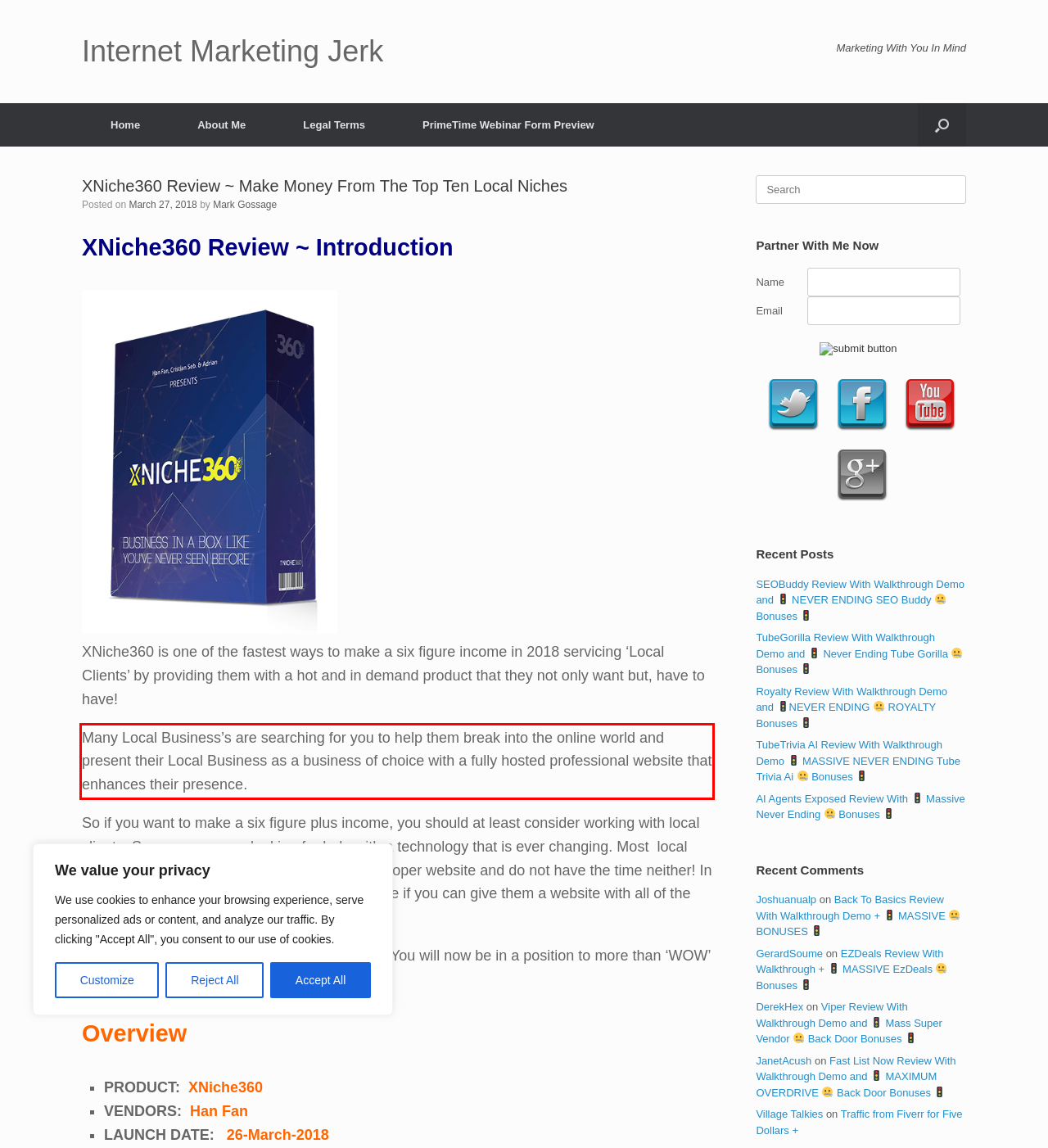Analyze the screenshot of a webpage where a red rectangle is bounding a UI element. Extract and generate the text content within this red bounding box.

Many Local Business’s are searching for you to help them break into the online world and present their Local Business as a business of choice with a fully hosted professional website that enhances their presence.